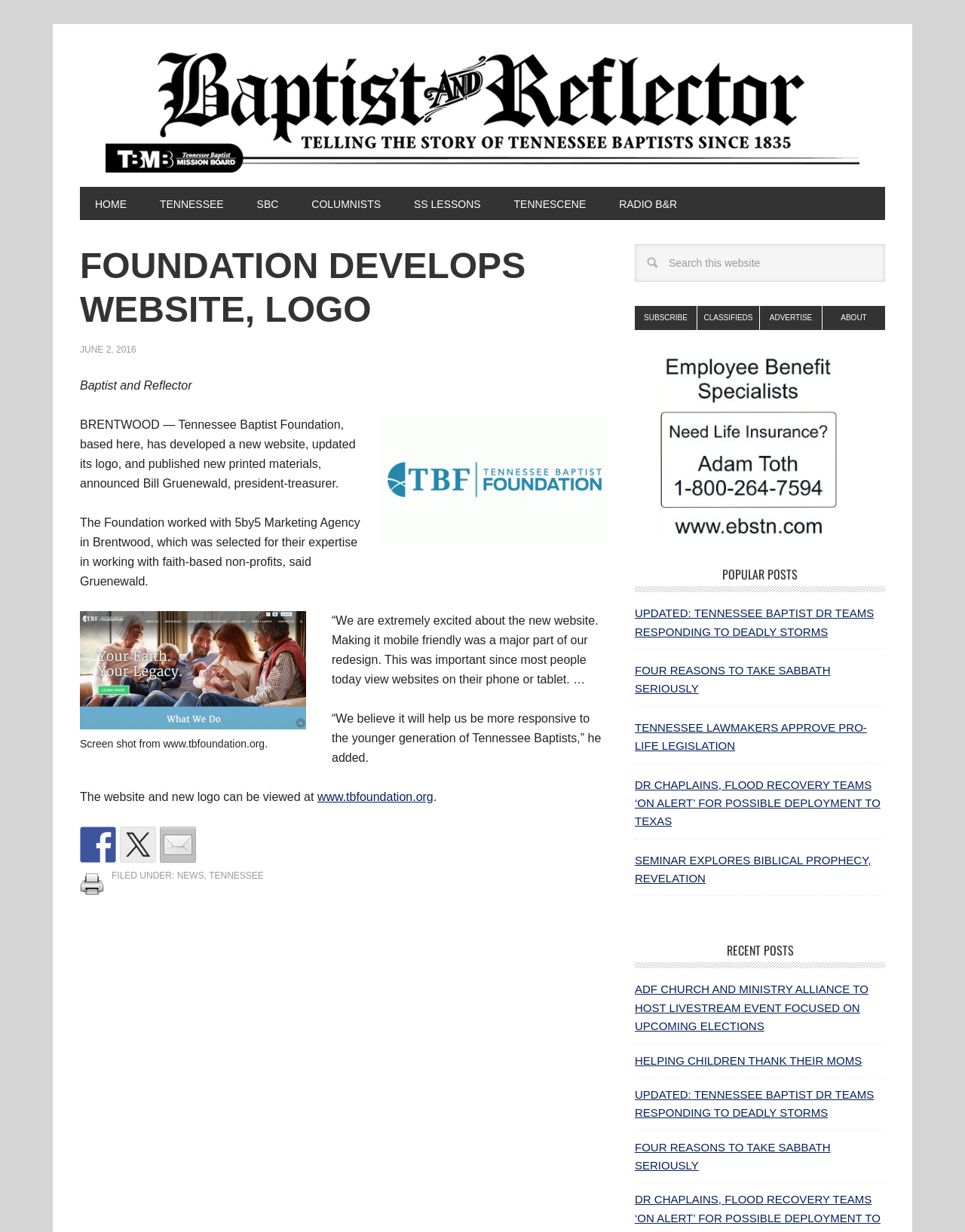Determine the bounding box coordinates of the region to click in order to accomplish the following instruction: "Search this website". Provide the coordinates as four float numbers between 0 and 1, specifically [left, top, right, bottom].

[0.658, 0.198, 0.917, 0.229]